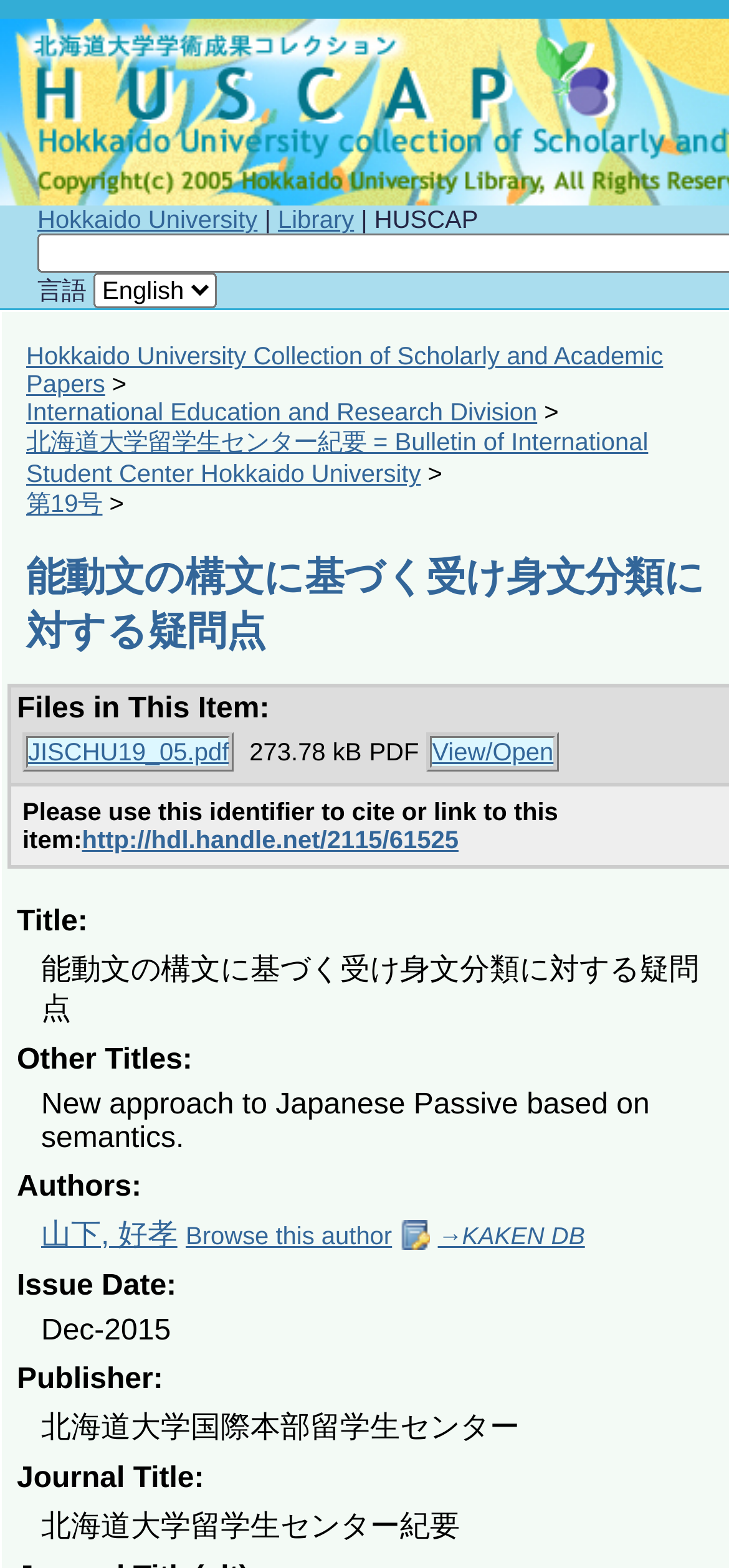Find the bounding box coordinates of the element I should click to carry out the following instruction: "View JISCHU19_05.pdf".

[0.031, 0.467, 0.322, 0.492]